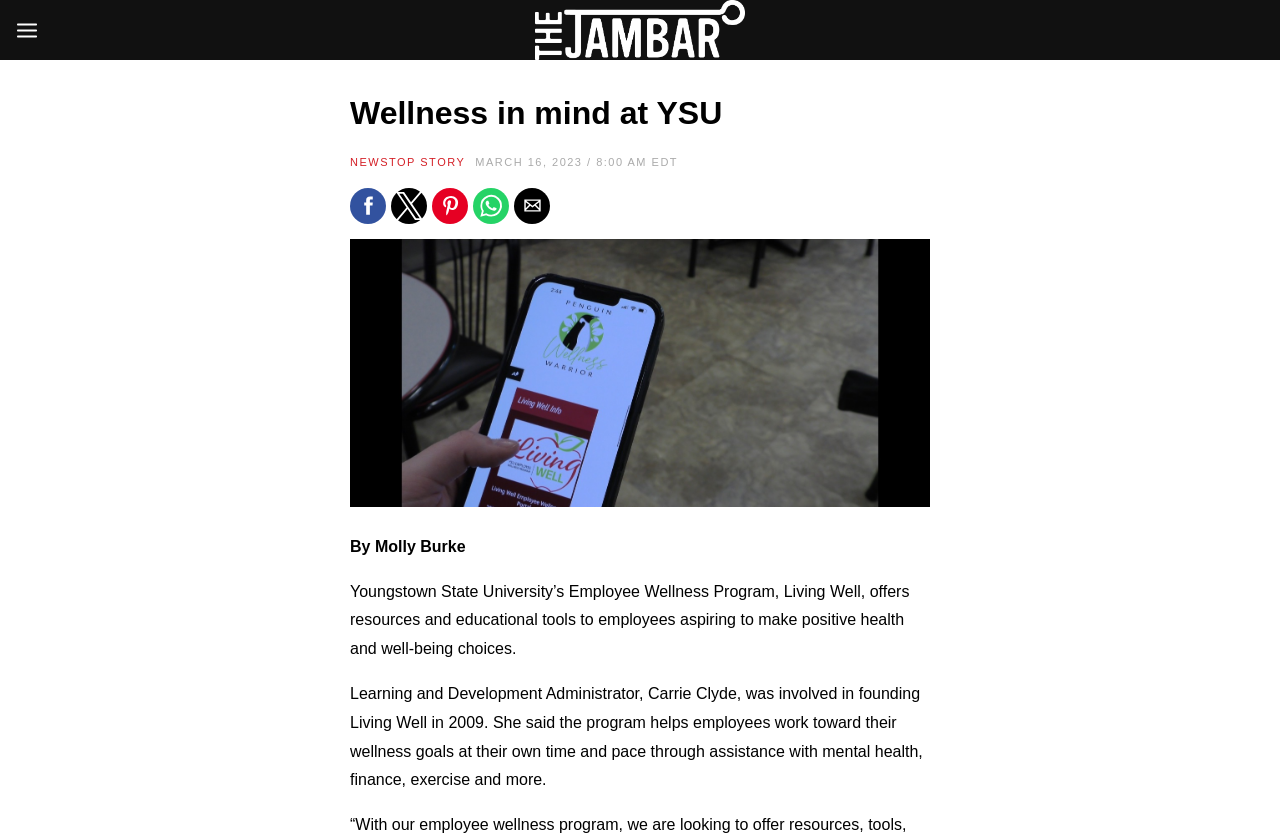Determine the bounding box for the UI element as described: "MENUS". The coordinates should be represented as four float numbers between 0 and 1, formatted as [left, top, right, bottom].

None